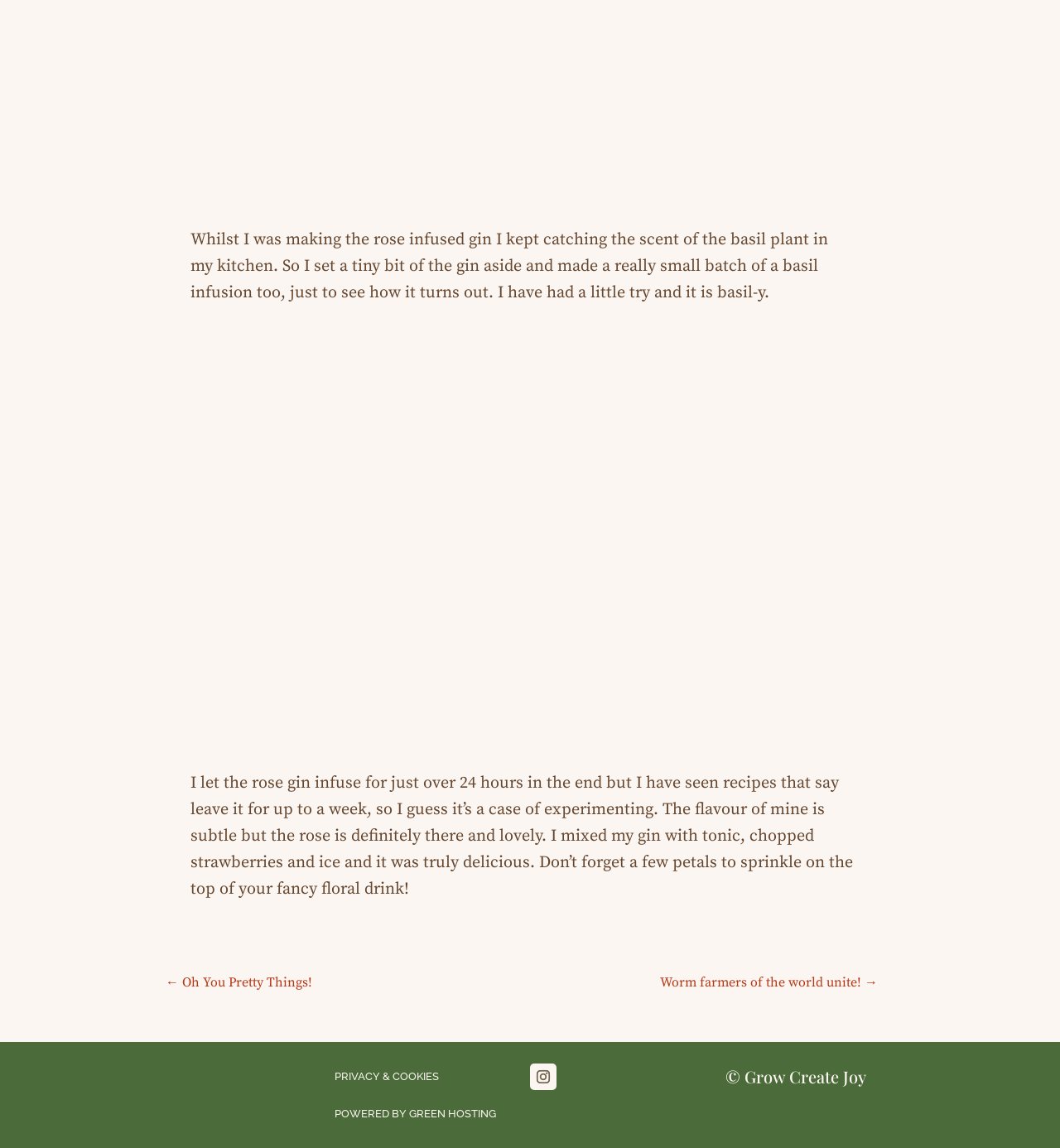What is the purpose of the links at the bottom of the page?
Please answer the question with as much detail and depth as you can.

The links at the bottom of the page, such as 'Oh You Pretty Things!' and 'Worm farmers of the world unite!', appear to be navigation links to other pages or sections of the website.